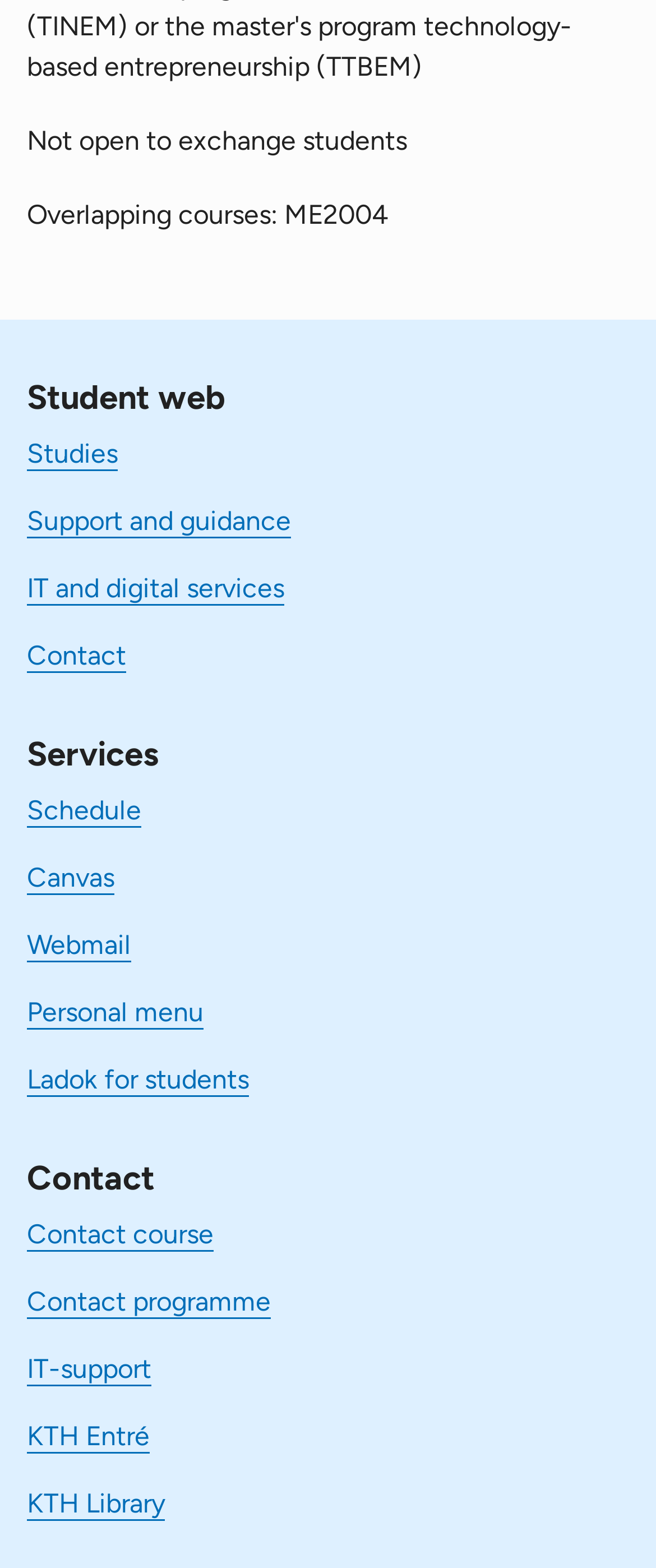Identify the bounding box coordinates of the region I need to click to complete this instruction: "access Webmail".

[0.041, 0.593, 0.2, 0.613]